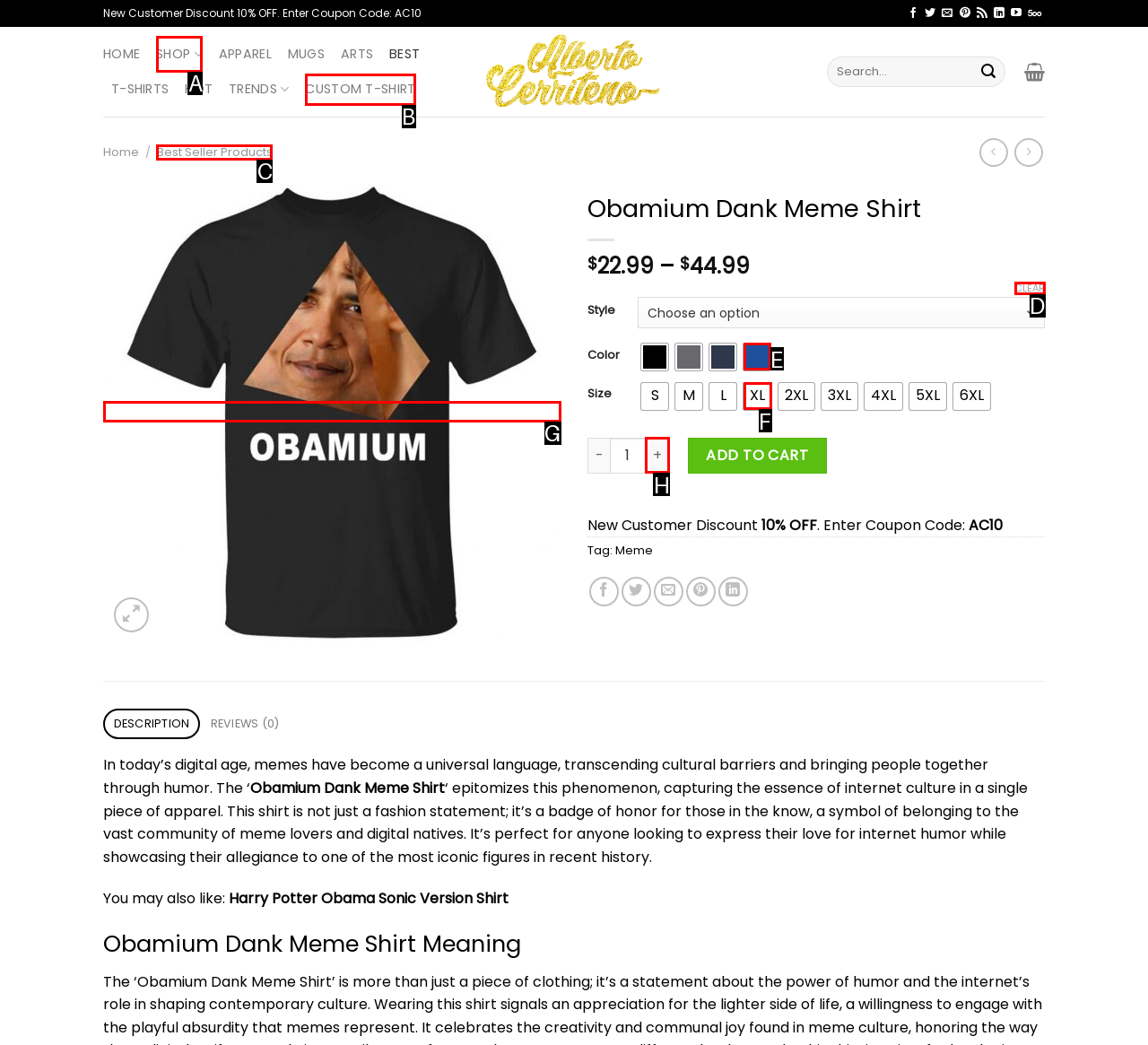Which UI element corresponds to this description: Custom T-shirt
Reply with the letter of the correct option.

B